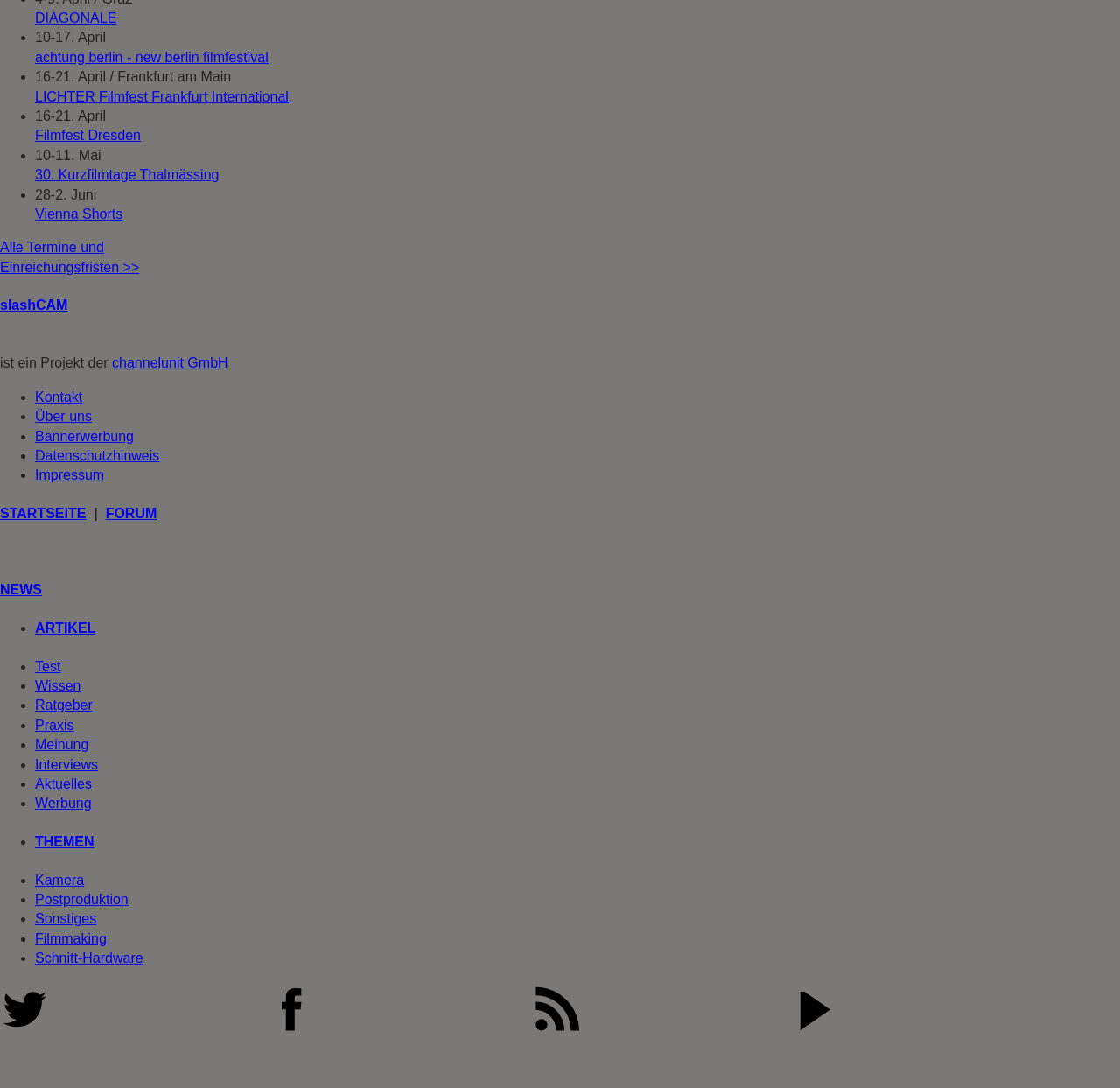Can you specify the bounding box coordinates of the area that needs to be clicked to fulfill the following instruction: "view achtung berlin - new berlin filmfestival"?

[0.031, 0.046, 0.24, 0.059]